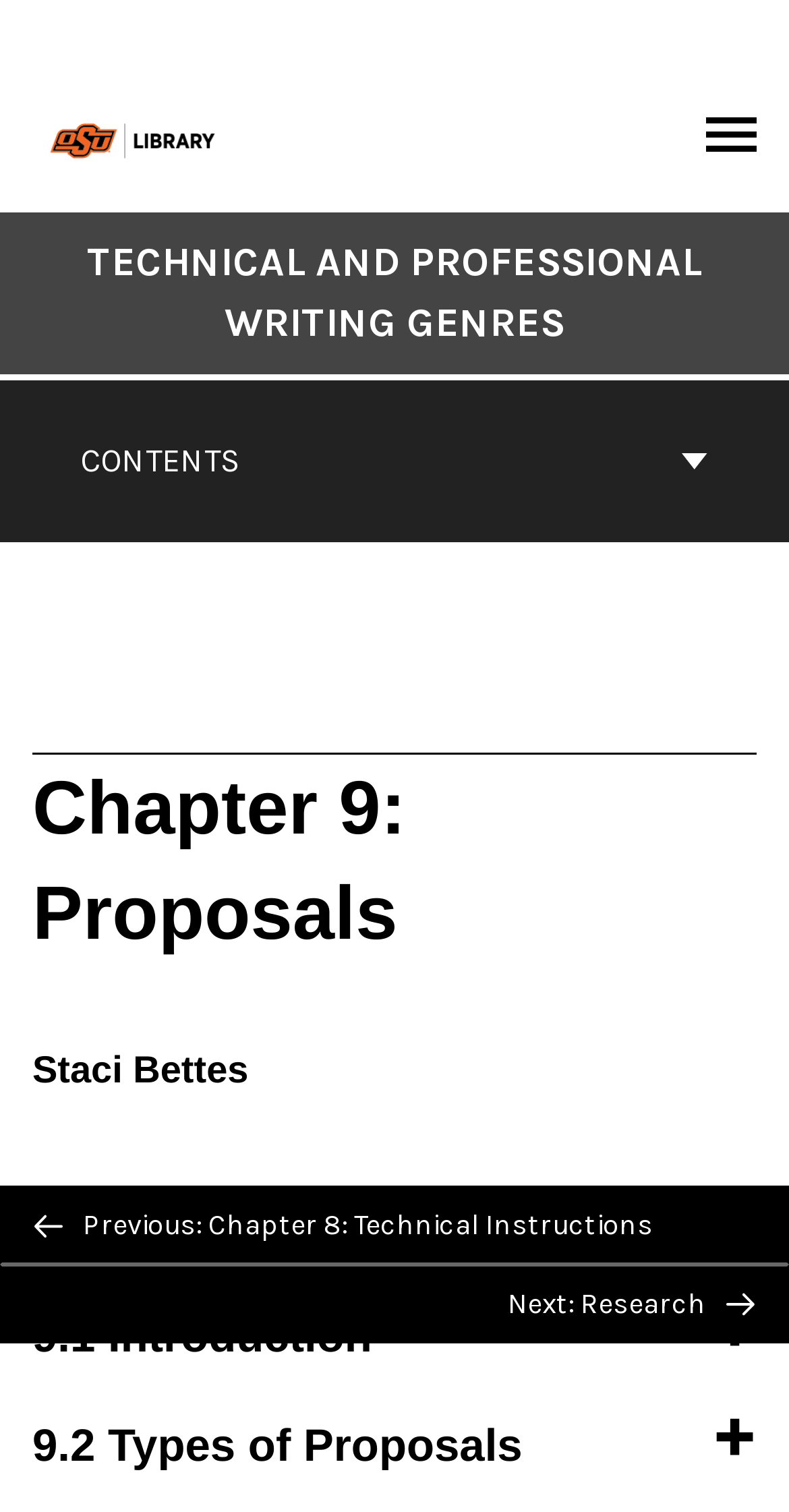Extract the bounding box for the UI element that matches this description: "Back to top".

[0.449, 0.72, 0.551, 0.773]